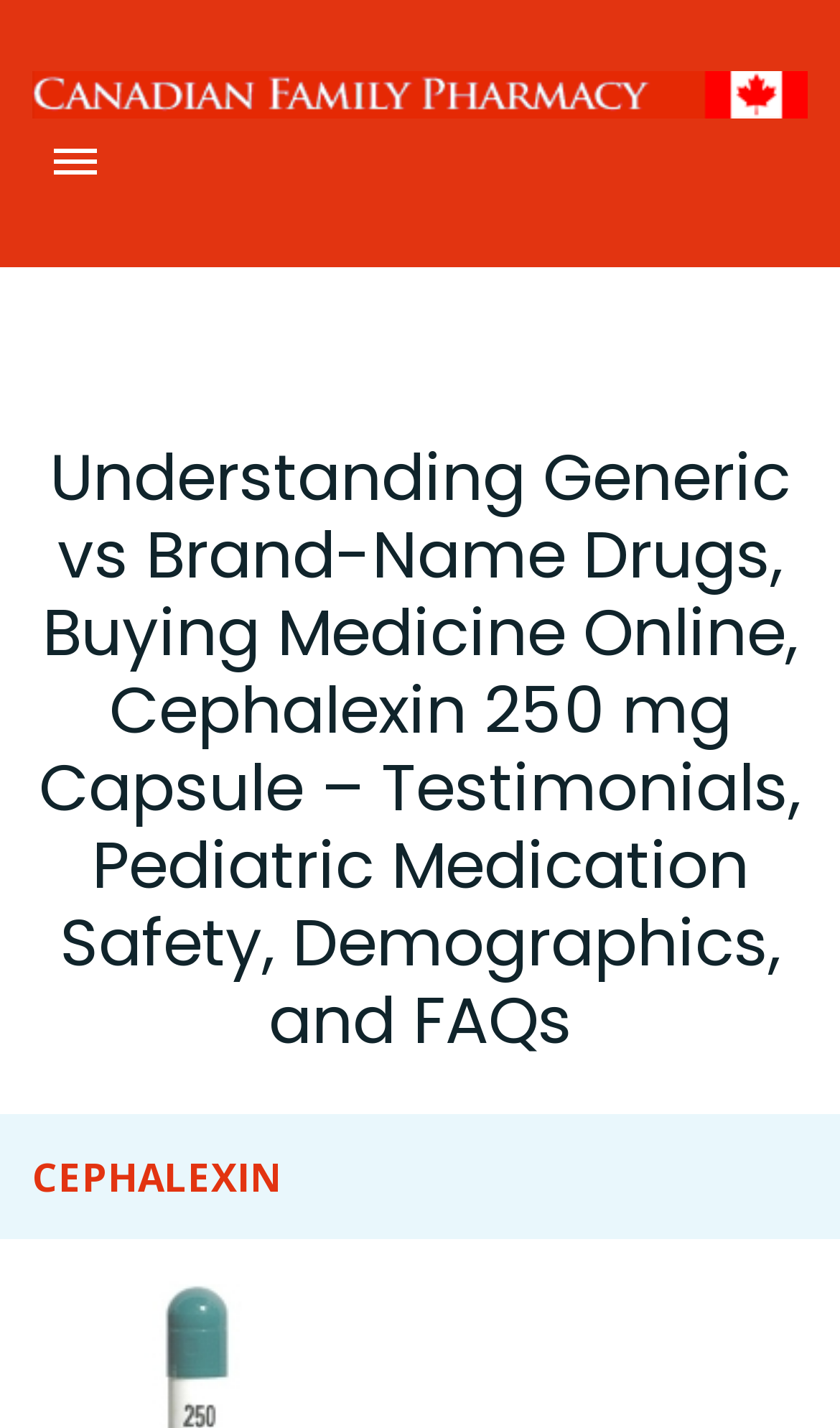Please answer the following question using a single word or phrase: 
What is the name of the pharmacy?

Canadian Family Pharmacy